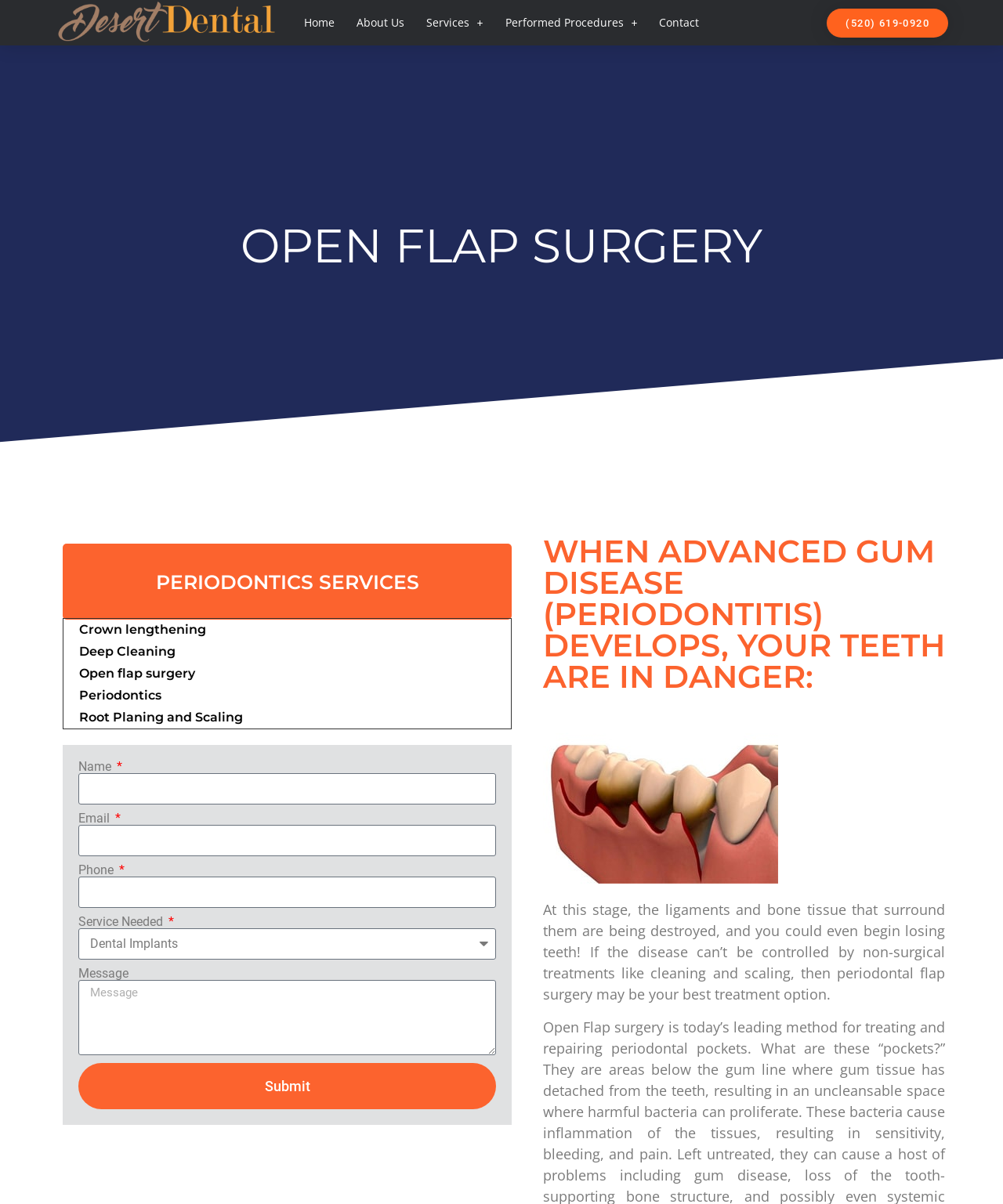What is the phone number on the top right?
Examine the screenshot and reply with a single word or phrase.

(520) 619-0920